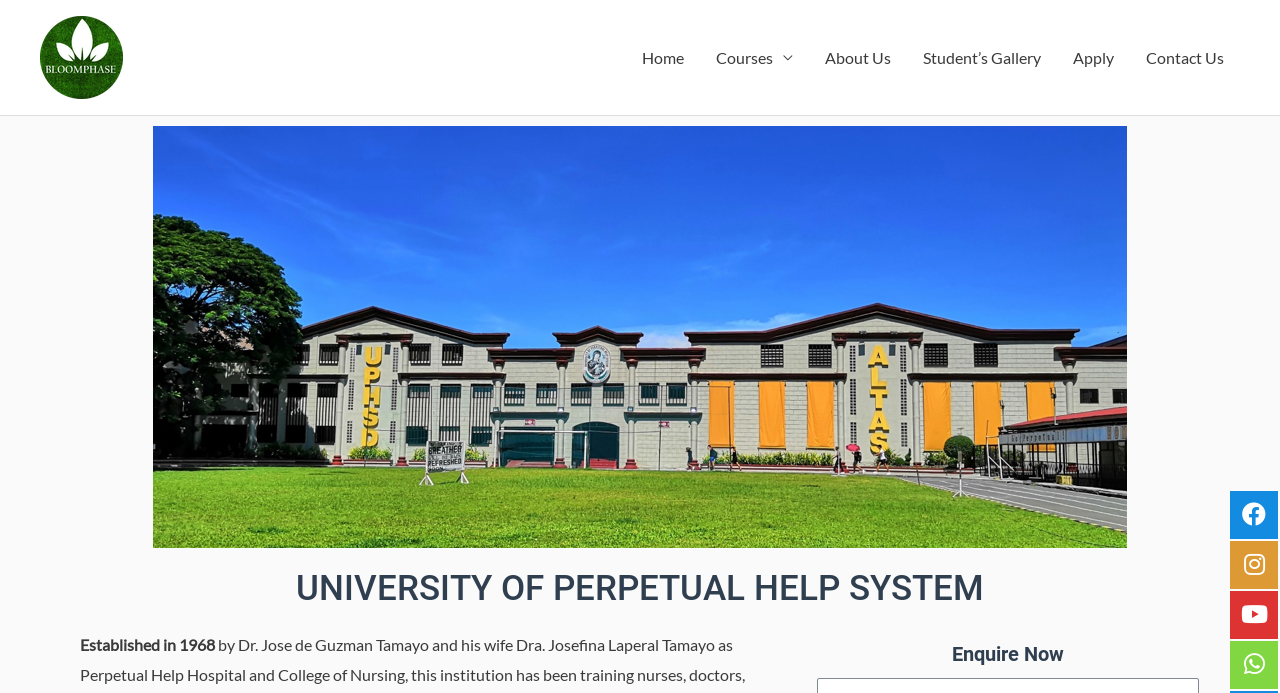Bounding box coordinates are specified in the format (top-left x, top-left y, bottom-right x, bottom-right y). All values are floating point numbers bounded between 0 and 1. Please provide the bounding box coordinate of the region this sentence describes: About Us

[0.632, 0.037, 0.709, 0.129]